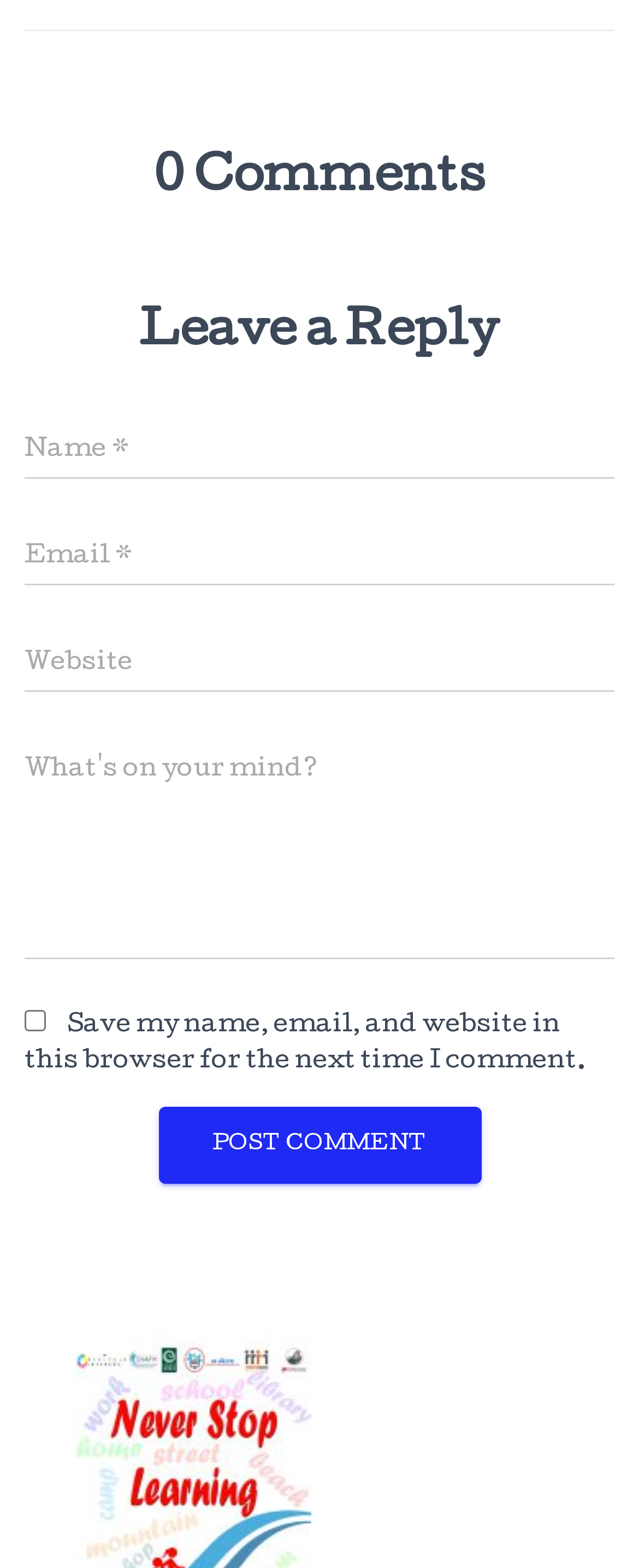What is the current number of comments?
From the image, respond with a single word or phrase.

0